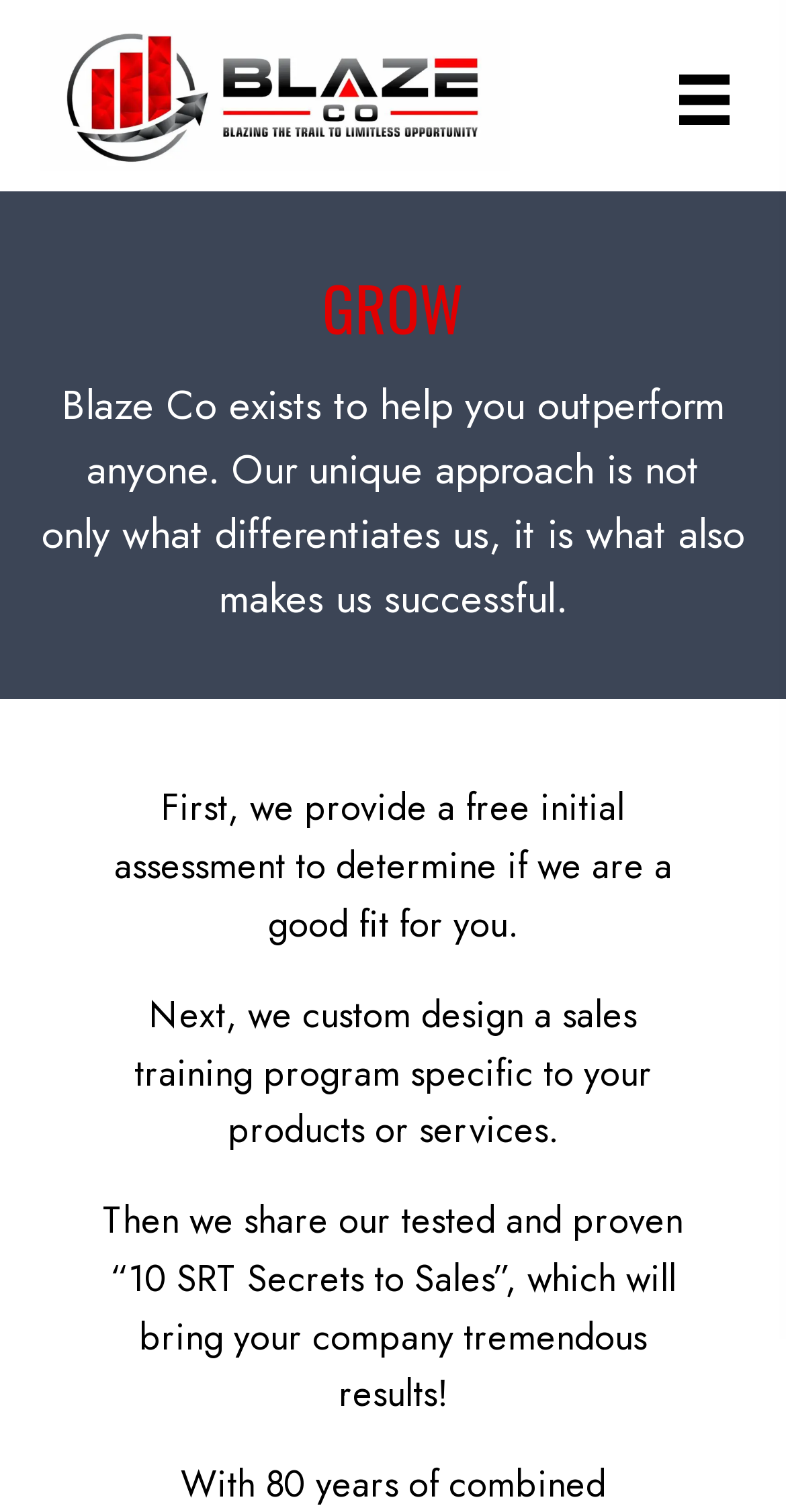Carefully observe the image and respond to the question with a detailed answer:
What is the company's unique approach?

The webpage states that the company's unique approach is not only what differentiates them but also what makes them successful. This approach involves custom designing a sales training program specific to the business's products or services, as mentioned in the text 'Next, we custom design a sales training program specific to your products or services.'